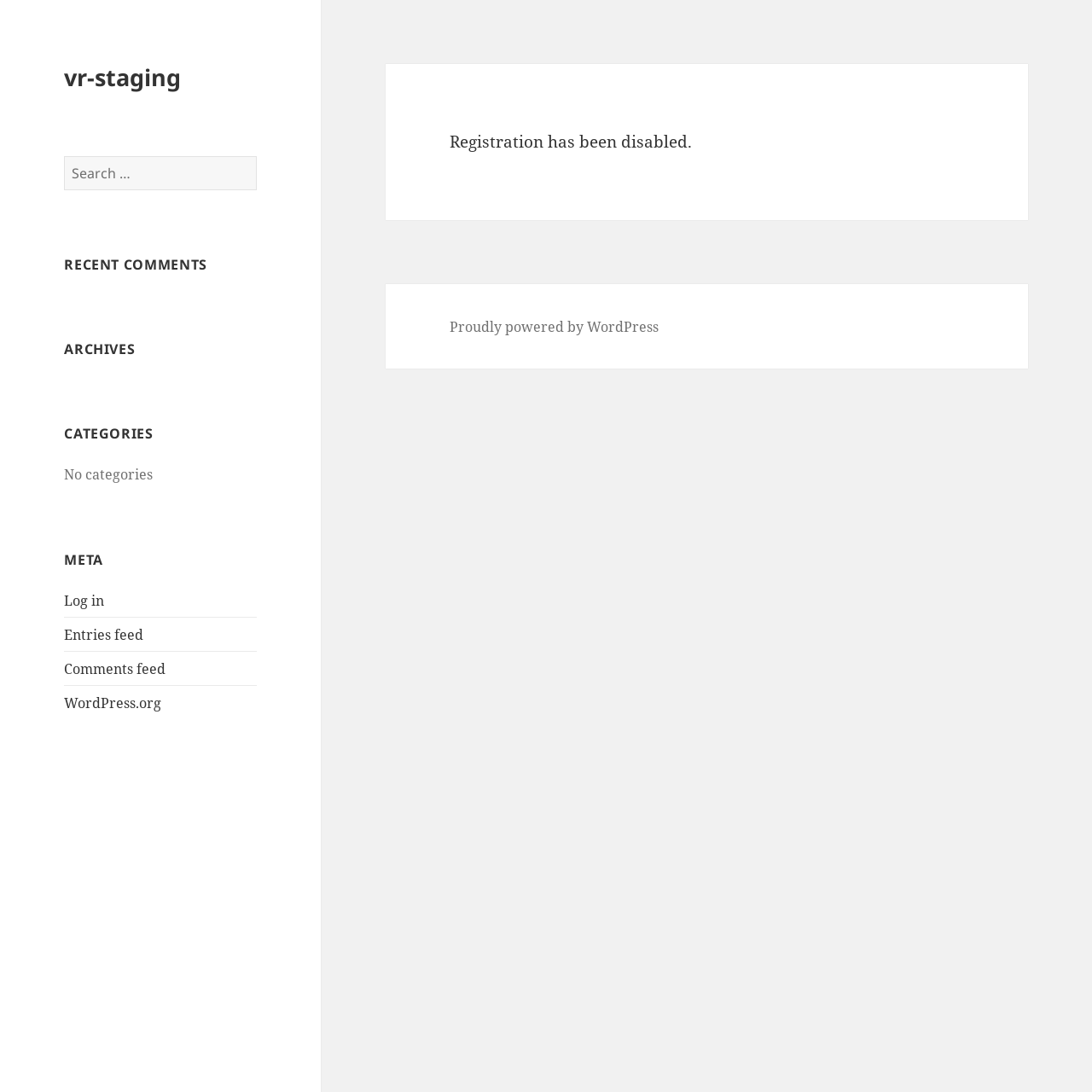Give a one-word or one-phrase response to the question: 
What is the status of registration?

Disabled